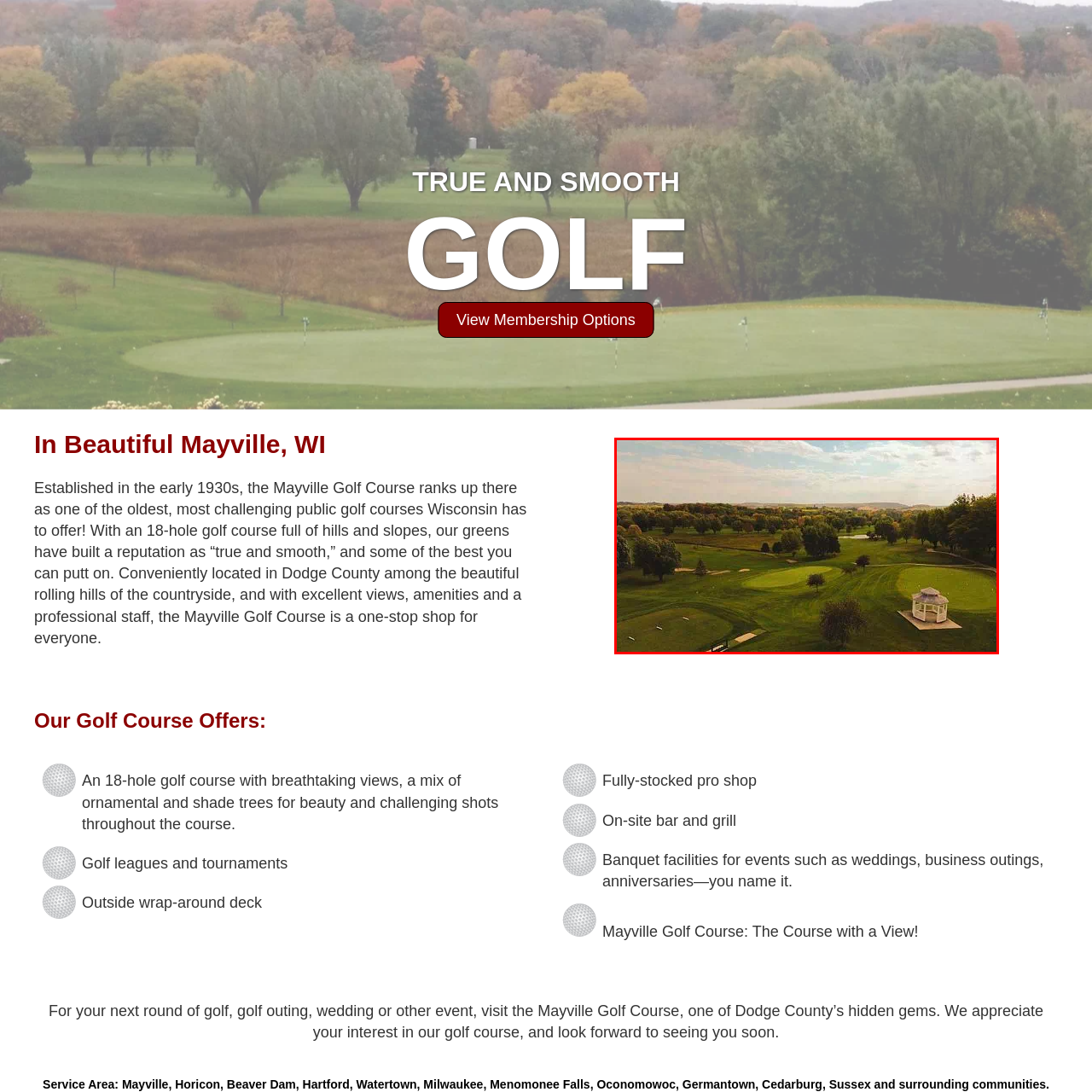Describe extensively the visual content inside the red marked area.

The image captures a stunning aerial view of the Mayville Golf Course, nestled in beautiful Mayville, Wisconsin. The landscape showcases a well-maintained 18-hole golf course, highlighted by rolling green hills and various trees that add both beauty and challenge to the playing experience. In the foreground, a charming gazebo stands out against the lush greenery, providing a tranquil spot for relaxation. The course is characterized by its expansive fairways and manicured greens, inviting golfers of all skill levels to enjoy the scenic and challenging layout. This picturesque setting, complemented by the gentle slopes and vibrant colors of nature, emphasizes the course's reputation for offering breathtaking views and a unique golfing experience.